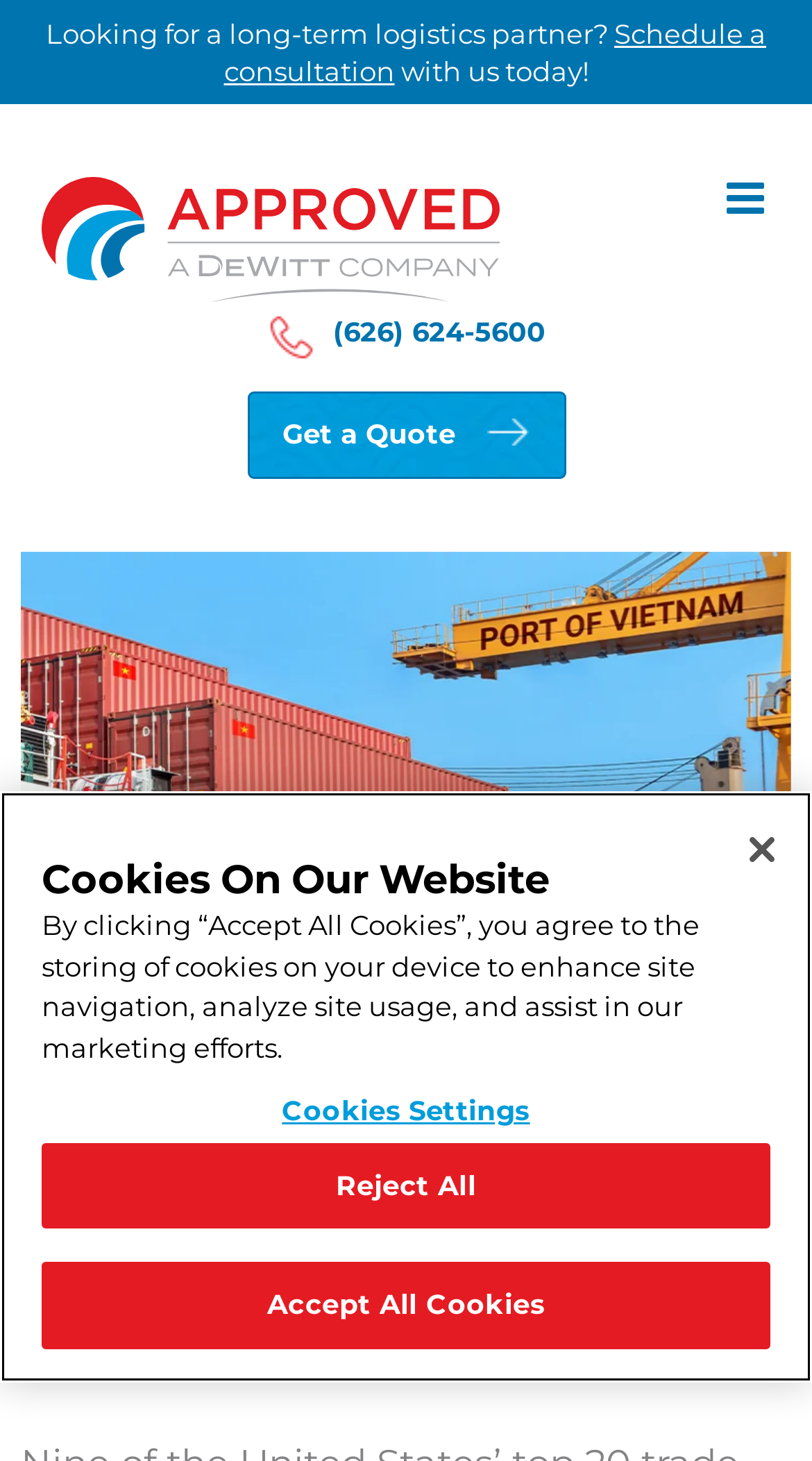What is the logo above the 'Schedule a consultation' link?
Look at the image and respond to the question as thoroughly as possible.

I found the logo by looking at the image element with the description 'Approved Freight Forwarders Logo' which is located above the 'Schedule a consultation' link.